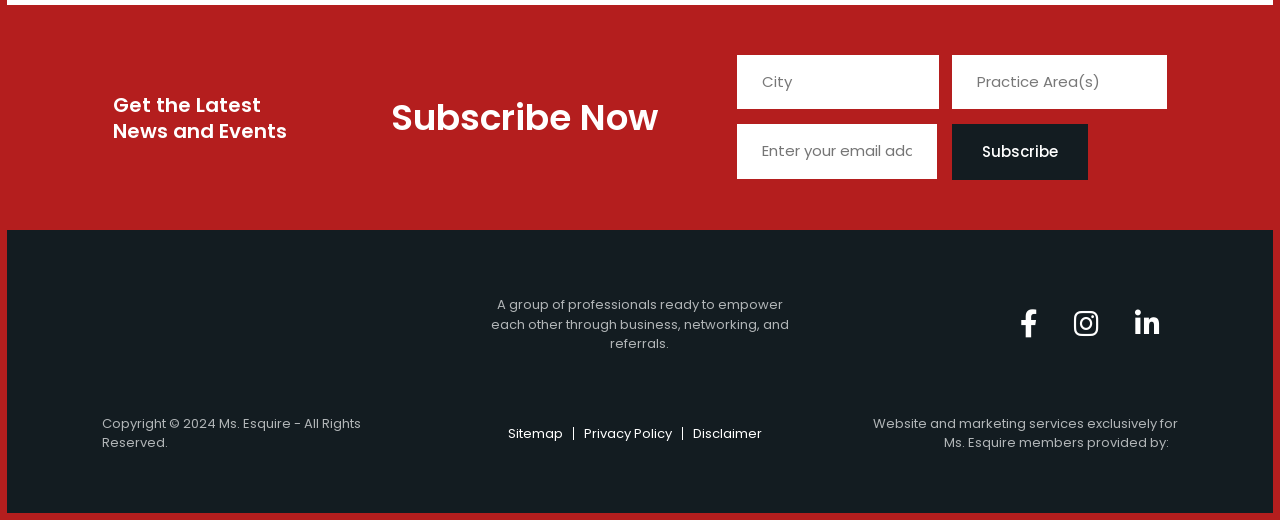Using the provided element description: "name="input_1" placeholder="Enter your email address"", determine the bounding box coordinates of the corresponding UI element in the screenshot.

[0.576, 0.239, 0.732, 0.344]